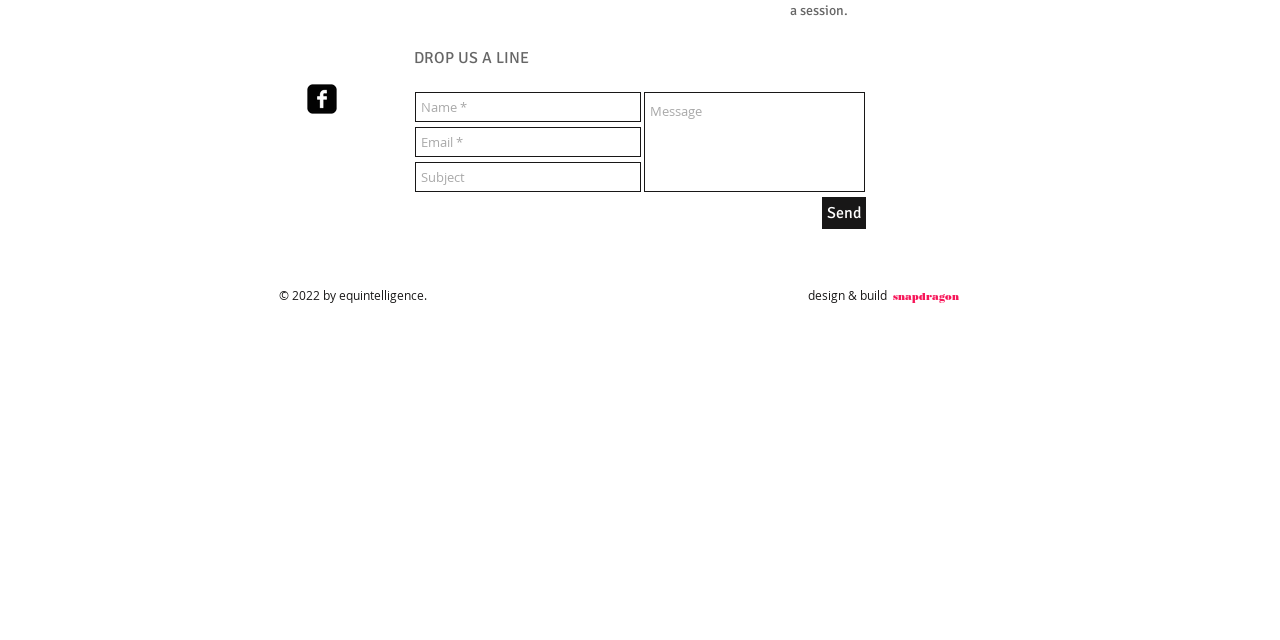Provide the bounding box coordinates for the UI element that is described by this text: "aria-label="Name *" name="name-*" placeholder="Name *"". The coordinates should be in the form of four float numbers between 0 and 1: [left, top, right, bottom].

[0.324, 0.143, 0.501, 0.19]